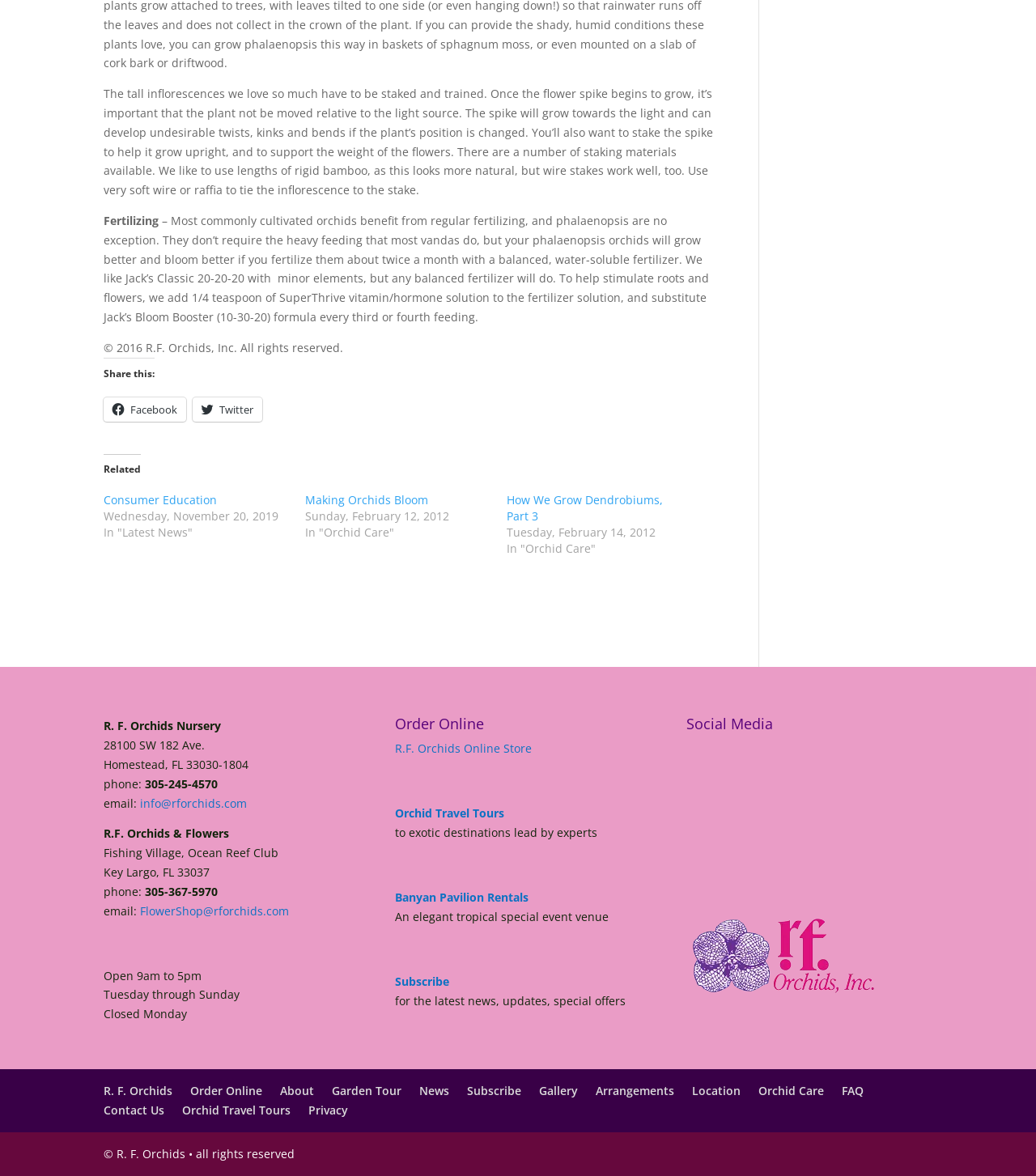What is the name of the nursery?
From the image, respond with a single word or phrase.

R. F. Orchids Nursery